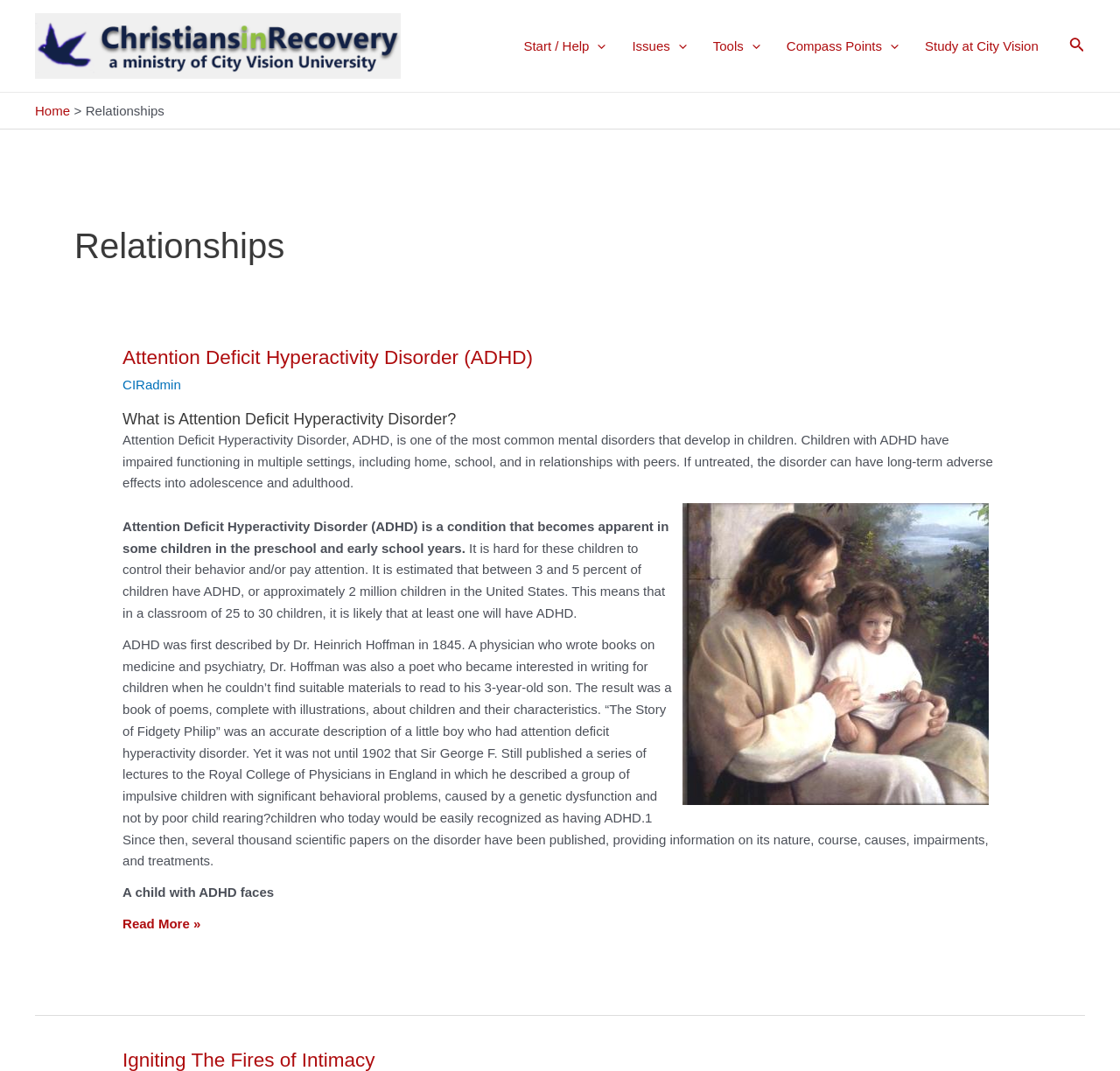Pinpoint the bounding box coordinates of the clickable area necessary to execute the following instruction: "Search using the search icon". The coordinates should be given as four float numbers between 0 and 1, namely [left, top, right, bottom].

[0.955, 0.032, 0.969, 0.054]